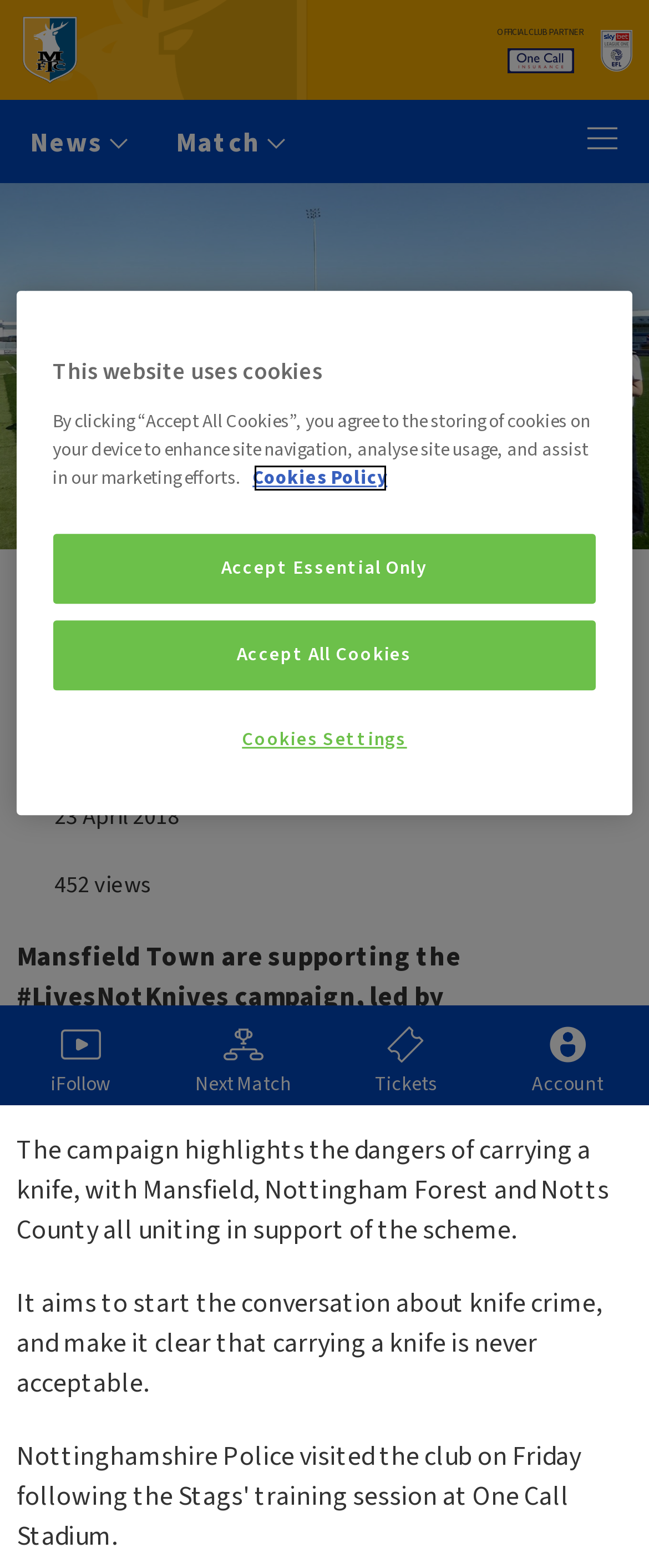Answer the question in a single word or phrase:
How many views does the news article have?

452 views